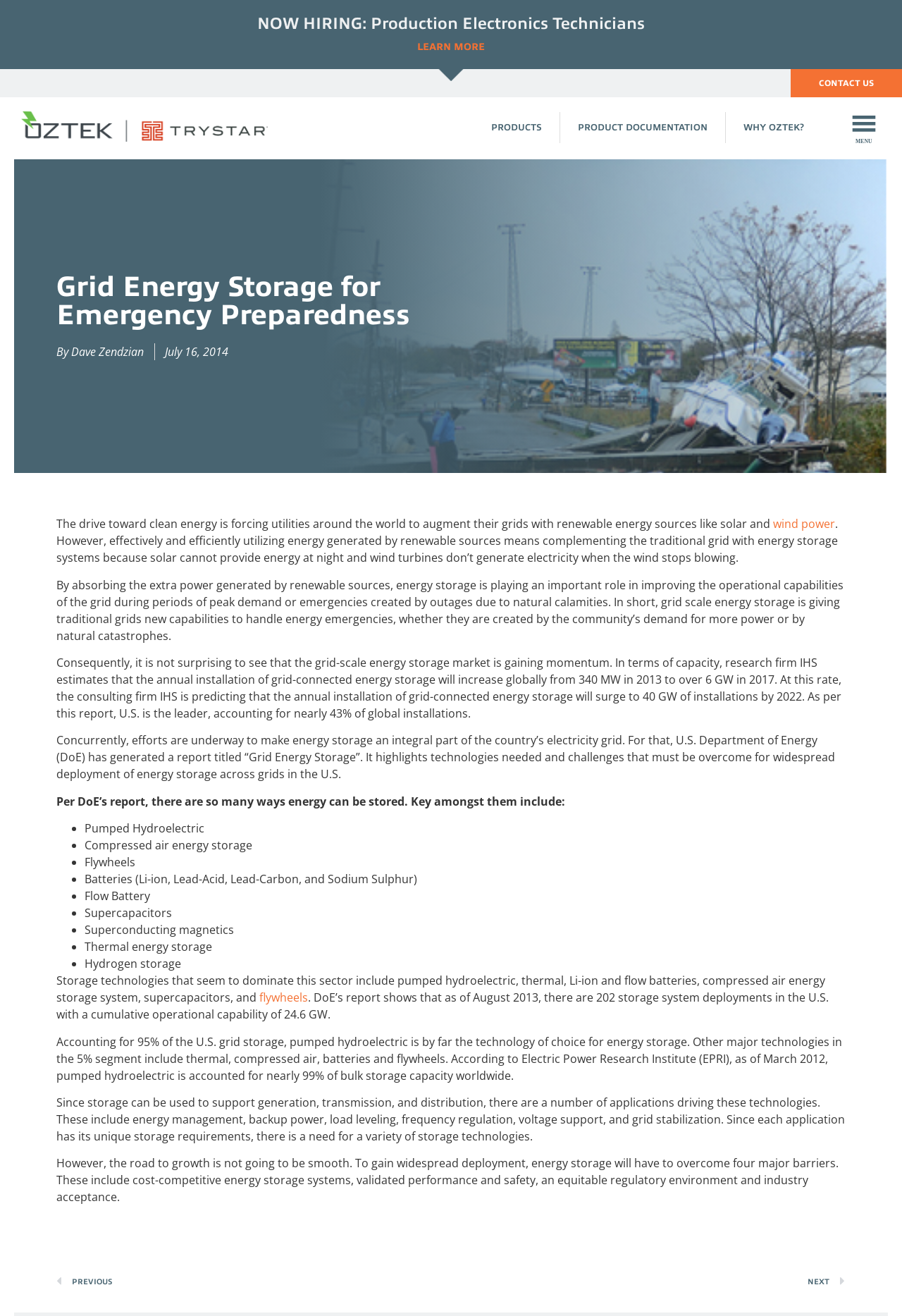Locate the bounding box coordinates of the clickable region necessary to complete the following instruction: "Go to the next page". Provide the coordinates in the format of four float numbers between 0 and 1, i.e., [left, top, right, bottom].

[0.5, 0.967, 0.937, 0.981]